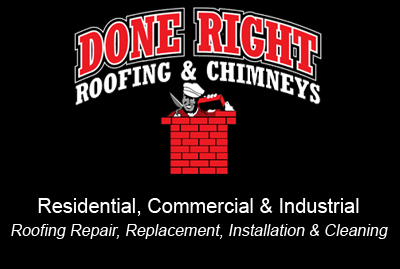Provide a thorough description of what you see in the image.

The image features the logo of "Done Right Roofing & Chimneys," prominently displaying the company name in bold, red letters against a black background. Below the logo, there is a graphic of a chimney where a character, presumably a worker, is depicted holding tools with a friendly demeanor. The text accompanying the logo highlights the range of services offered, including "Residential, Commercial & Industrial" roofing solutions, with an emphasis on "Roofing Repair, Replacement, Installation & Cleaning." This logo effectively communicates the company's expertise and dedication to quality service in roofing.